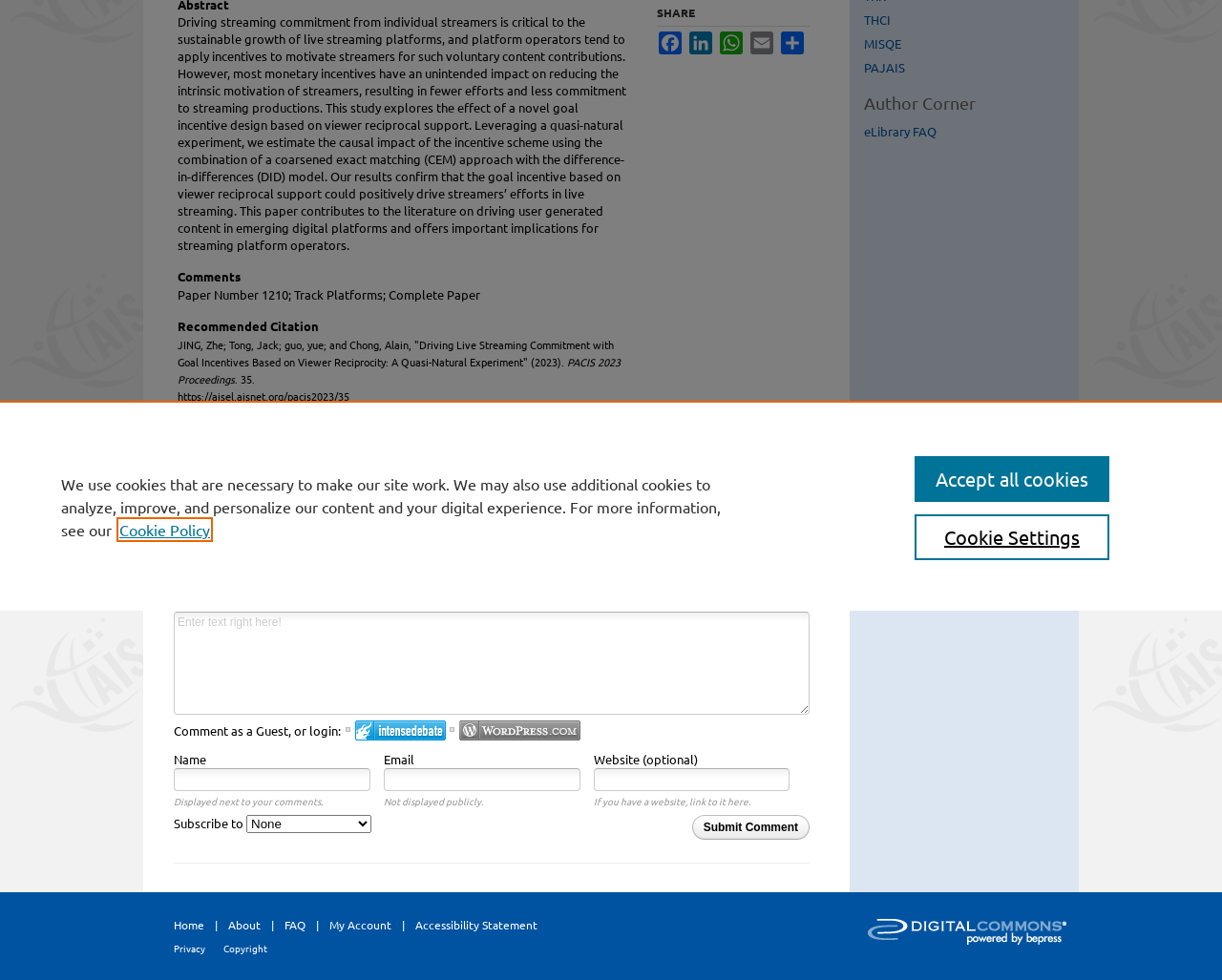Identify the bounding box coordinates for the UI element described by the following text: "Elsevier - Digital Commons". Provide the coordinates as four float numbers between 0 and 1, in the format [left, top, right, bottom].

[0.695, 0.91, 0.883, 1.0]